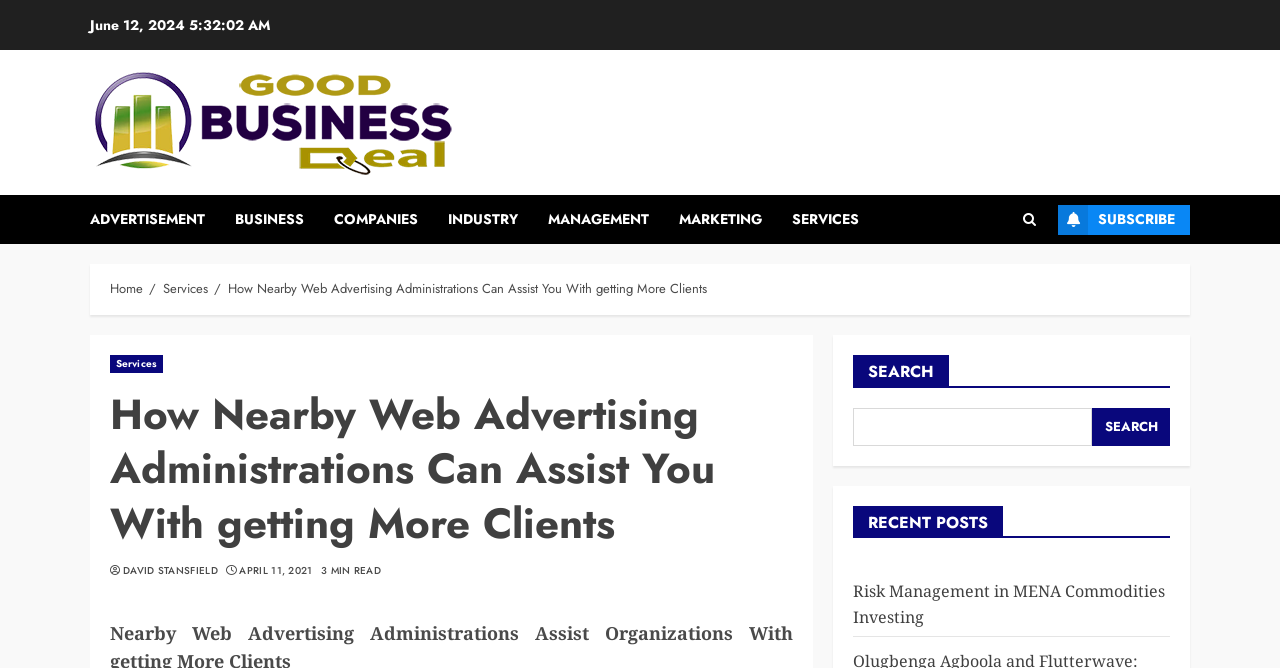Locate the bounding box coordinates of the element that should be clicked to execute the following instruction: "Check recent posts".

[0.667, 0.757, 0.784, 0.806]